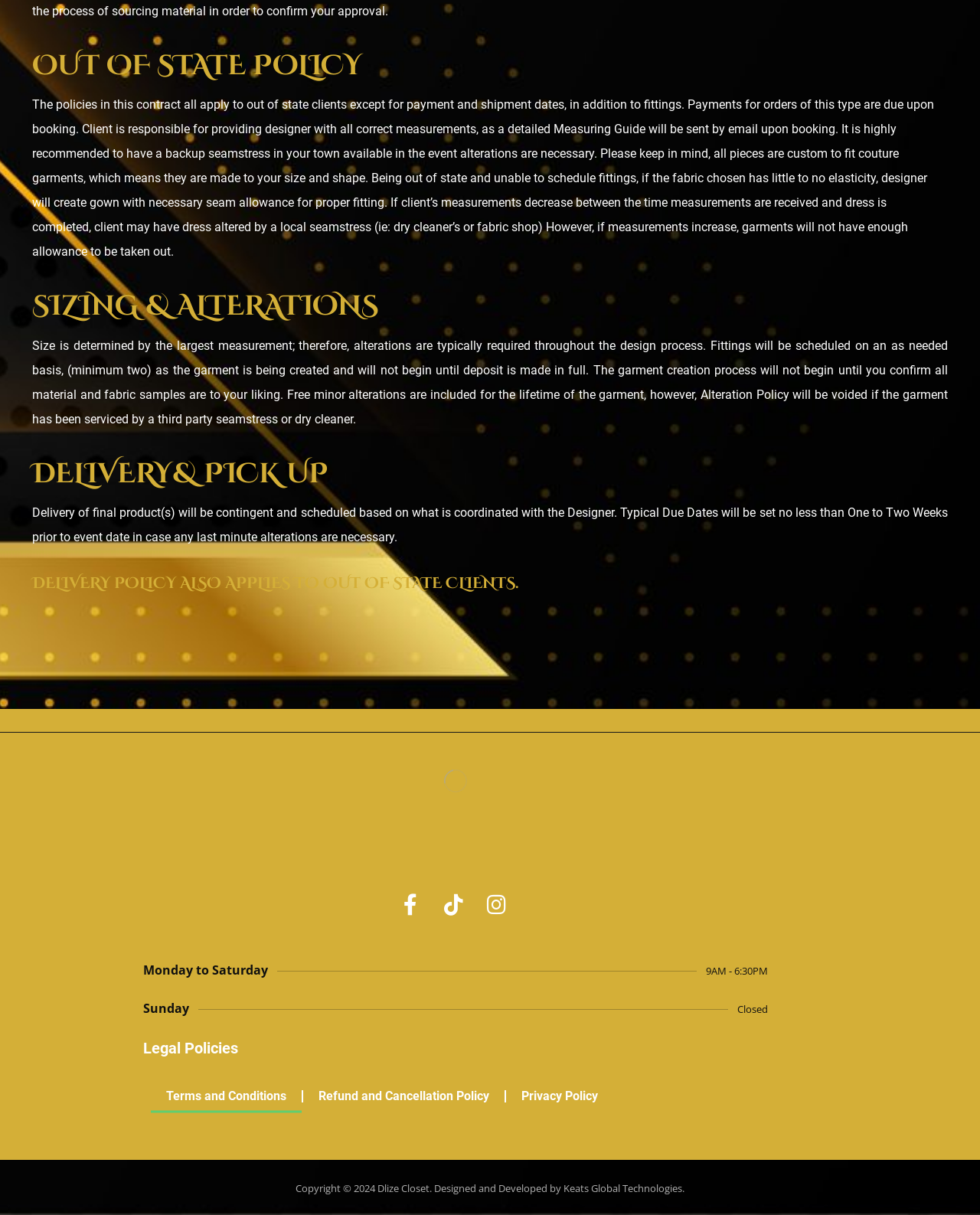Carefully examine the image and provide an in-depth answer to the question: What is the policy for out of state clients?

According to the webpage, the policy for out of state clients is that payments for orders of this type are due upon booking, and the client is responsible for providing the designer with all correct measurements.